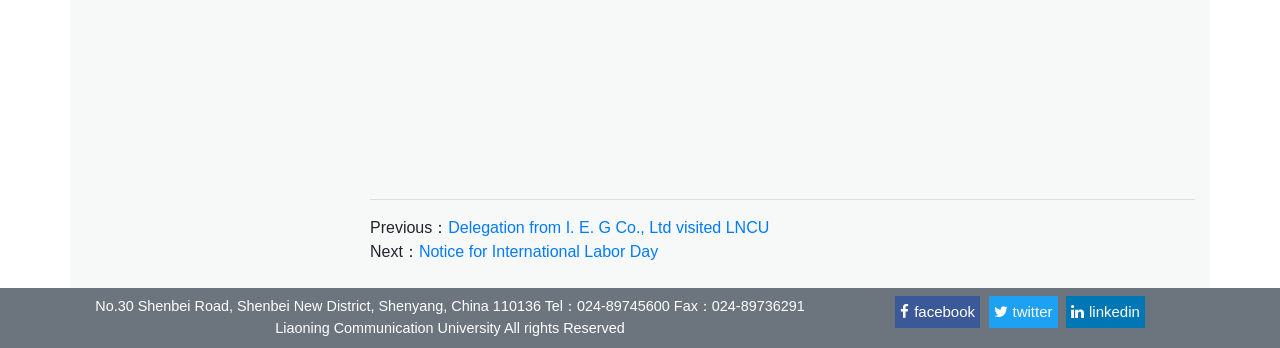Provide the bounding box coordinates of the HTML element described by the text: "facebook". The coordinates should be in the format [left, top, right, bottom] with values between 0 and 1.

[0.699, 0.85, 0.766, 0.943]